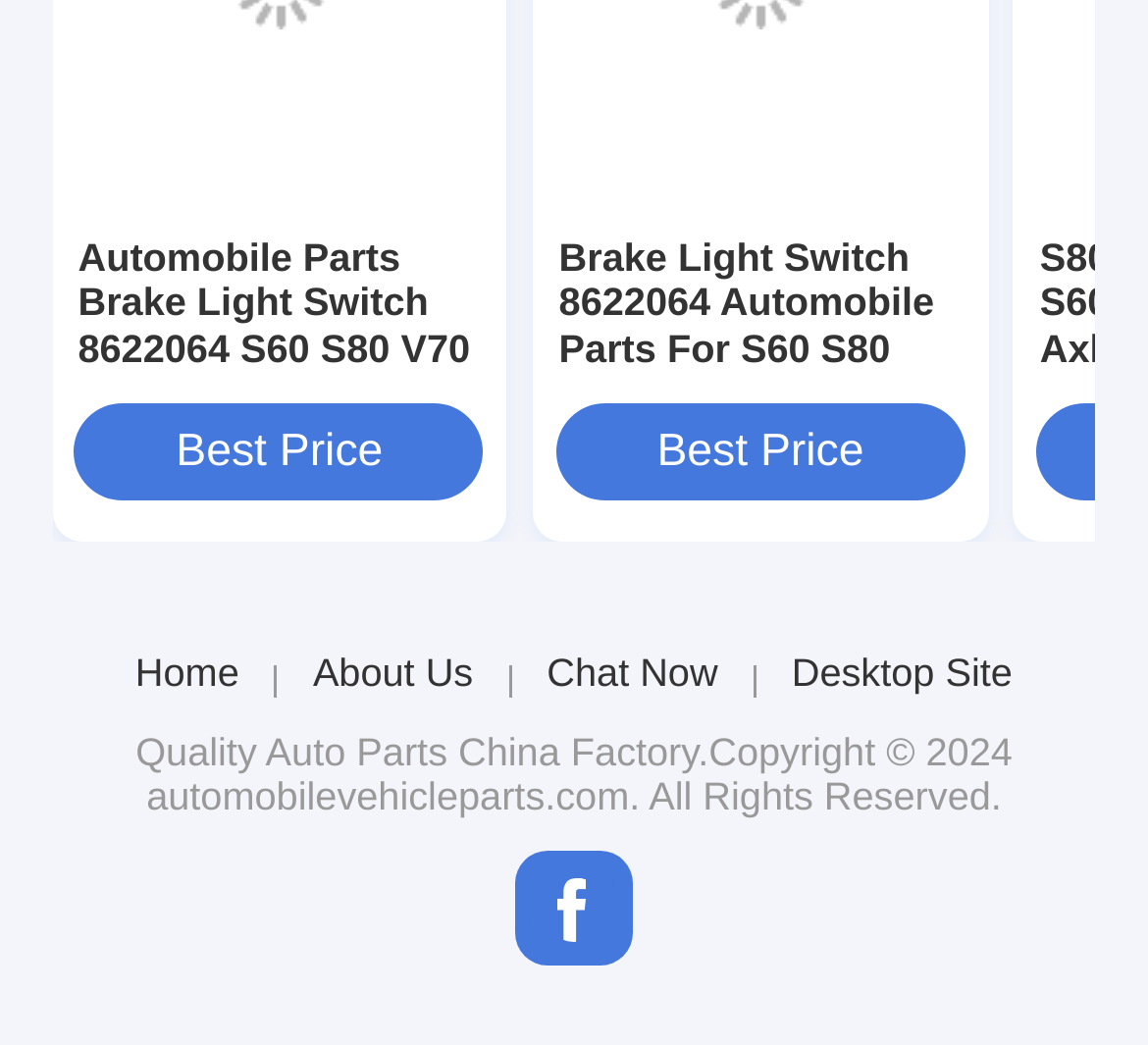Please locate the bounding box coordinates of the region I need to click to follow this instruction: "Click on the 'Toggle navigation' button".

None